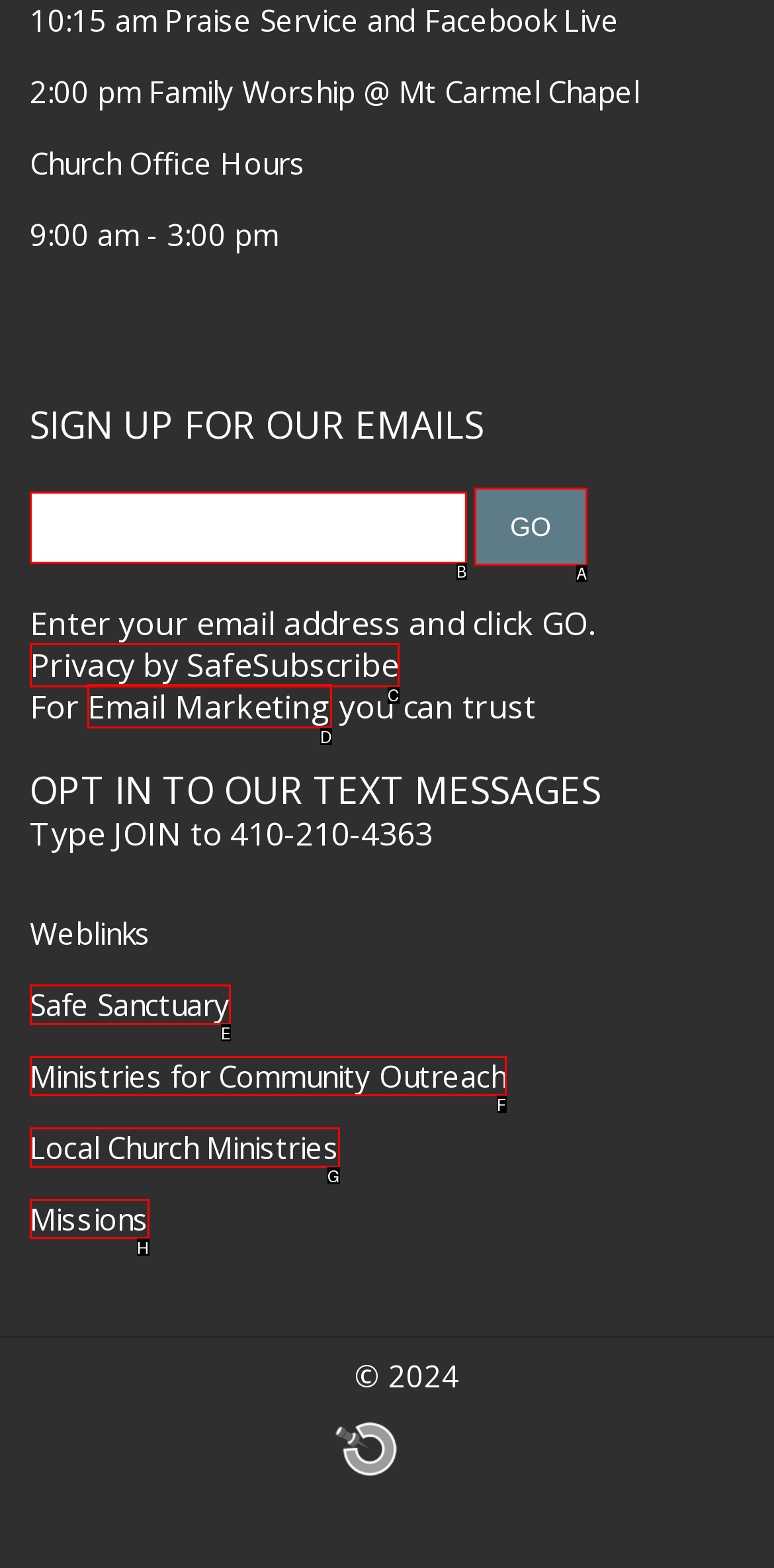Select the option that fits this description: Ministries for Community Outreach
Answer with the corresponding letter directly.

F